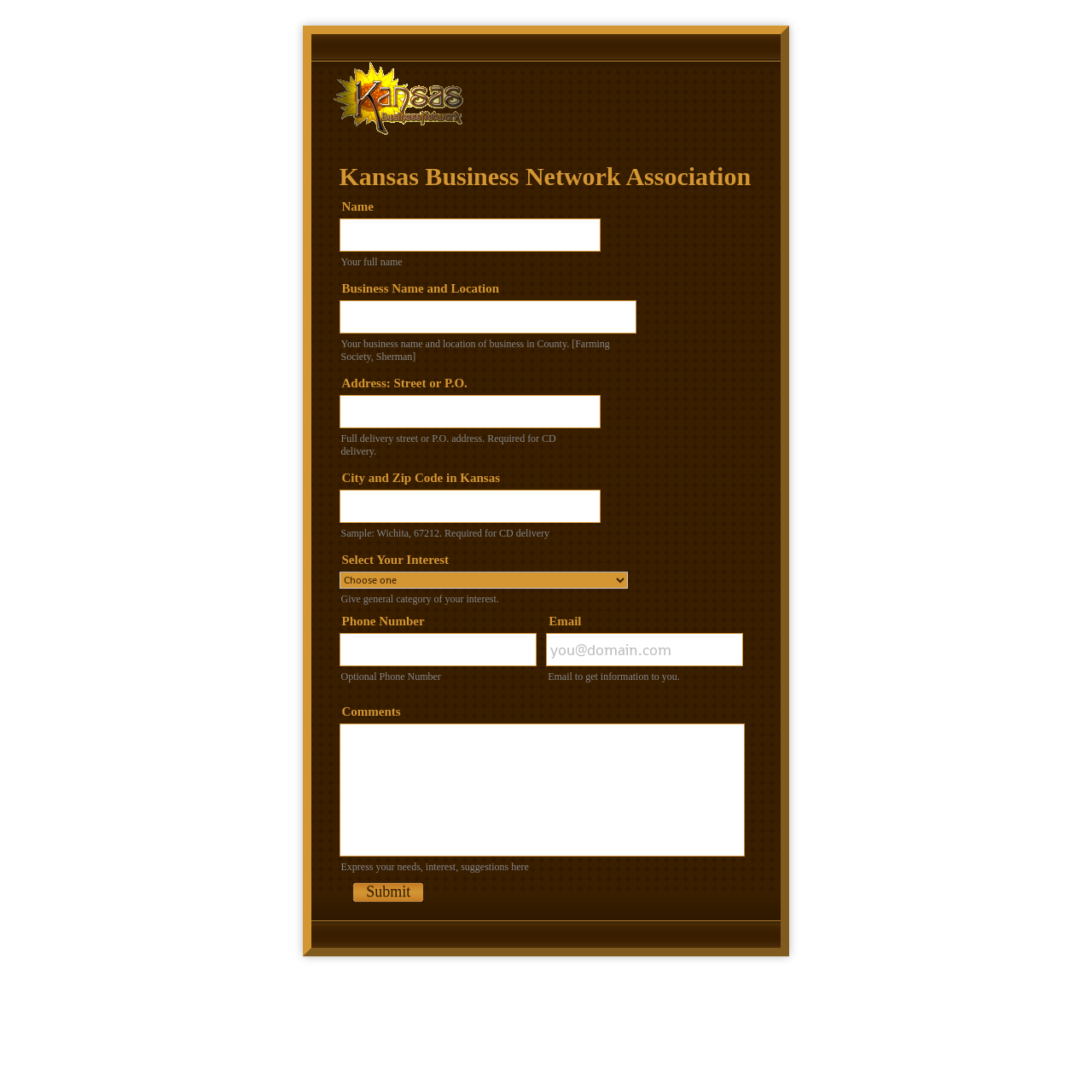Provide your answer in a single word or phrase: 
What is the purpose of the 'Comments' textbox?

Express needs, interest, suggestions